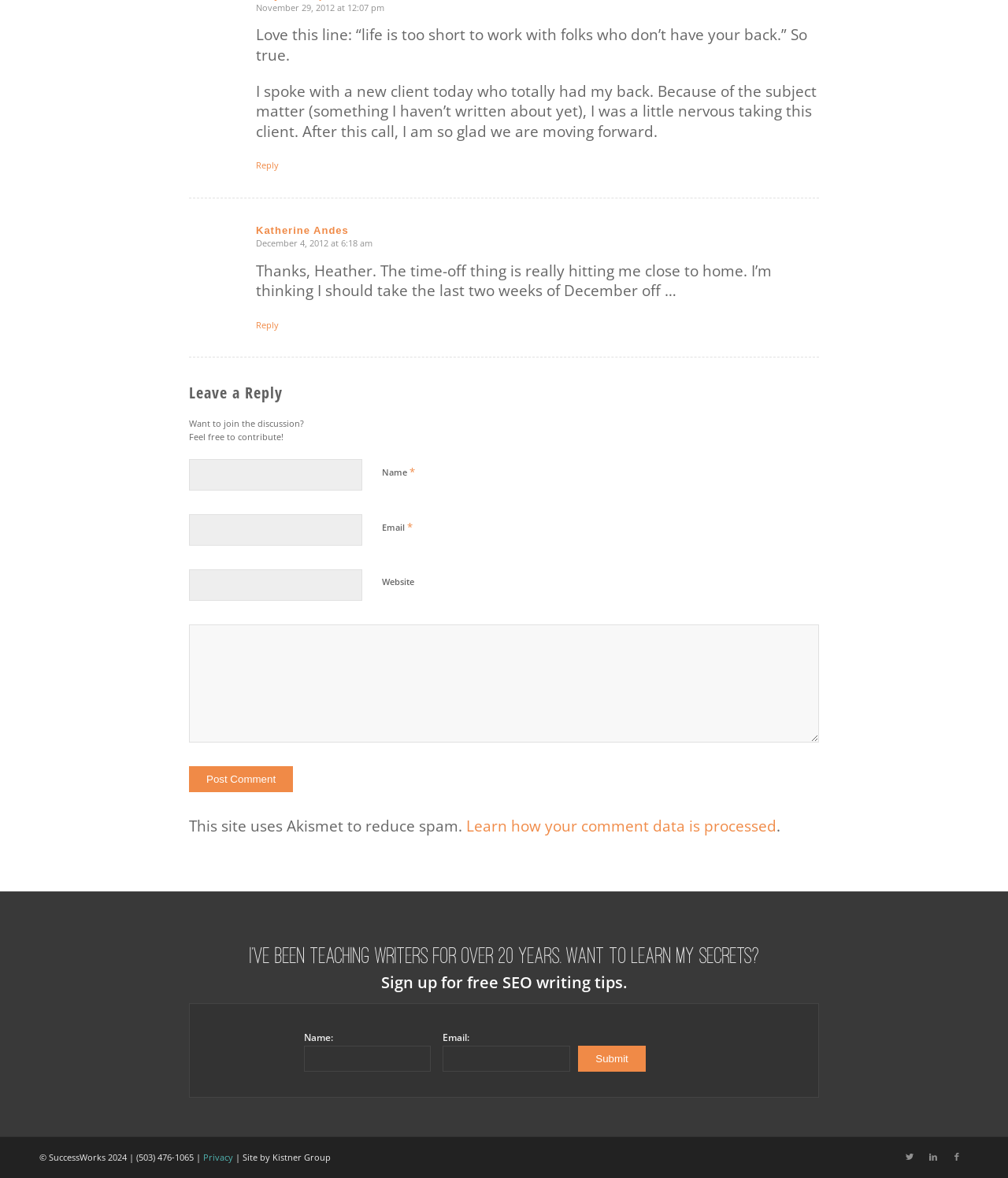Provide a brief response to the question below using a single word or phrase: 
What is the purpose of the textbox with the label 'Email *'?

To input email address